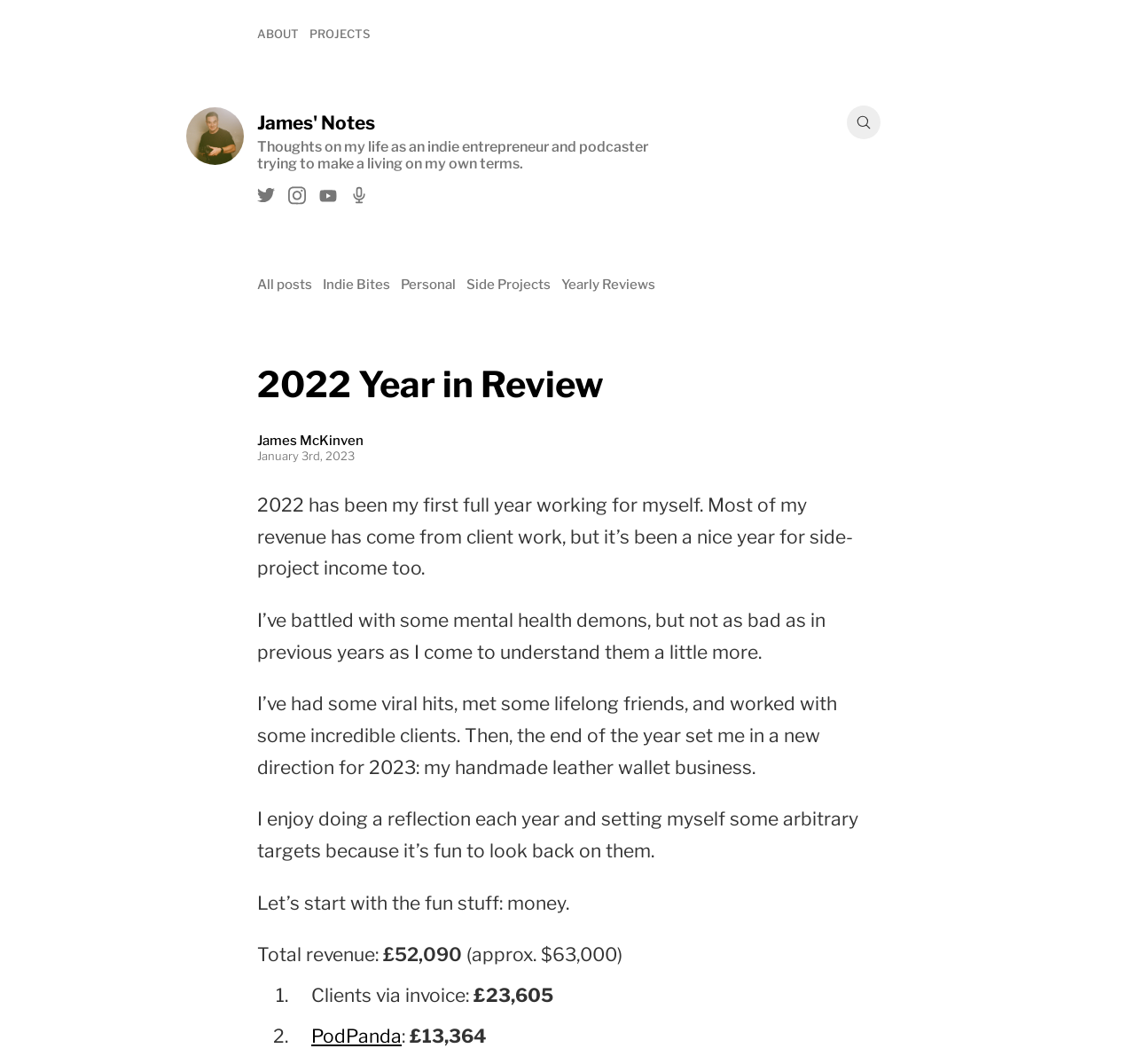What is the date mentioned in the text?
Using the image, give a concise answer in the form of a single word or short phrase.

January 3rd, 2023